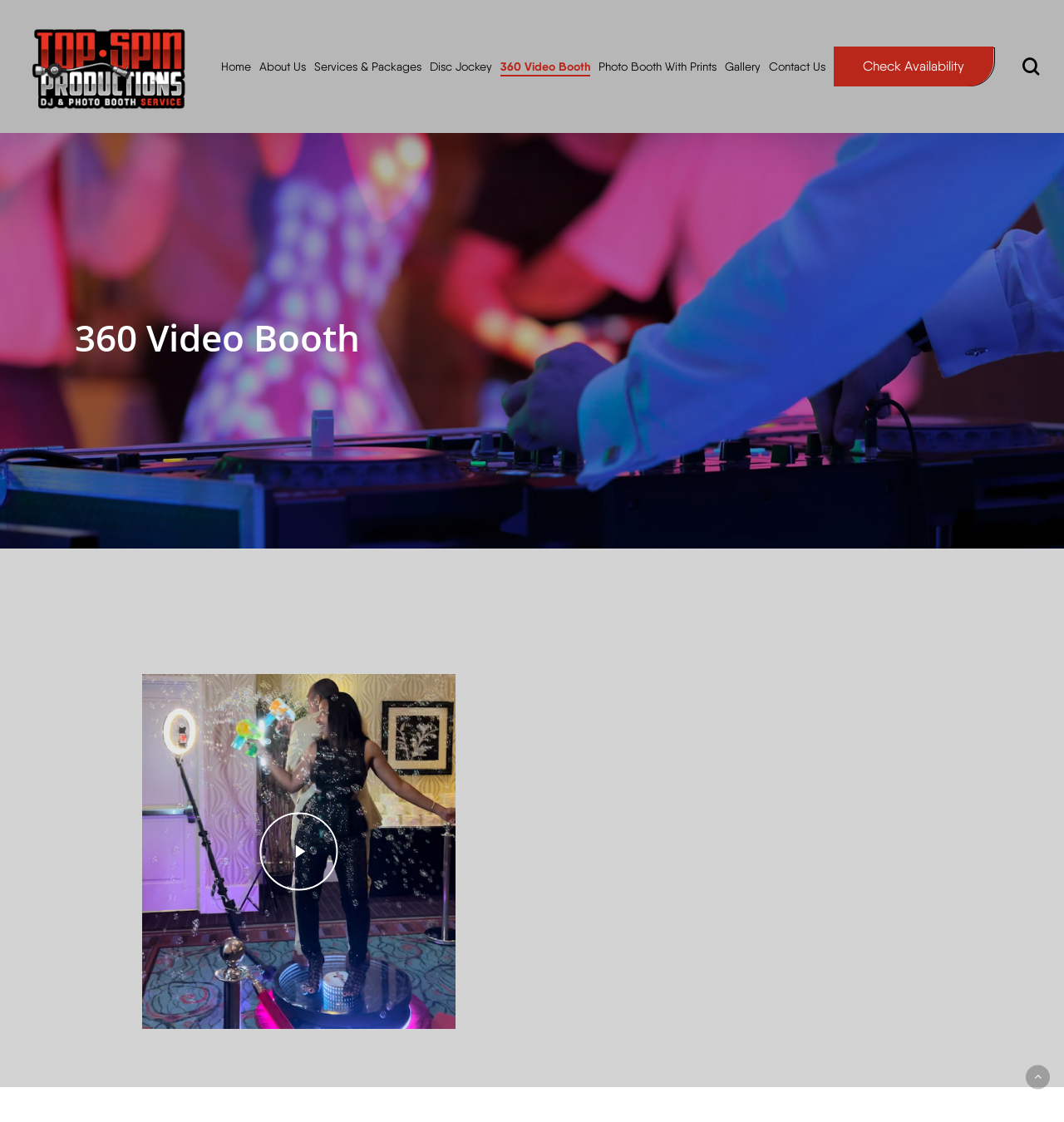Specify the bounding box coordinates of the area that needs to be clicked to achieve the following instruction: "Go to Home page".

[0.208, 0.052, 0.236, 0.067]